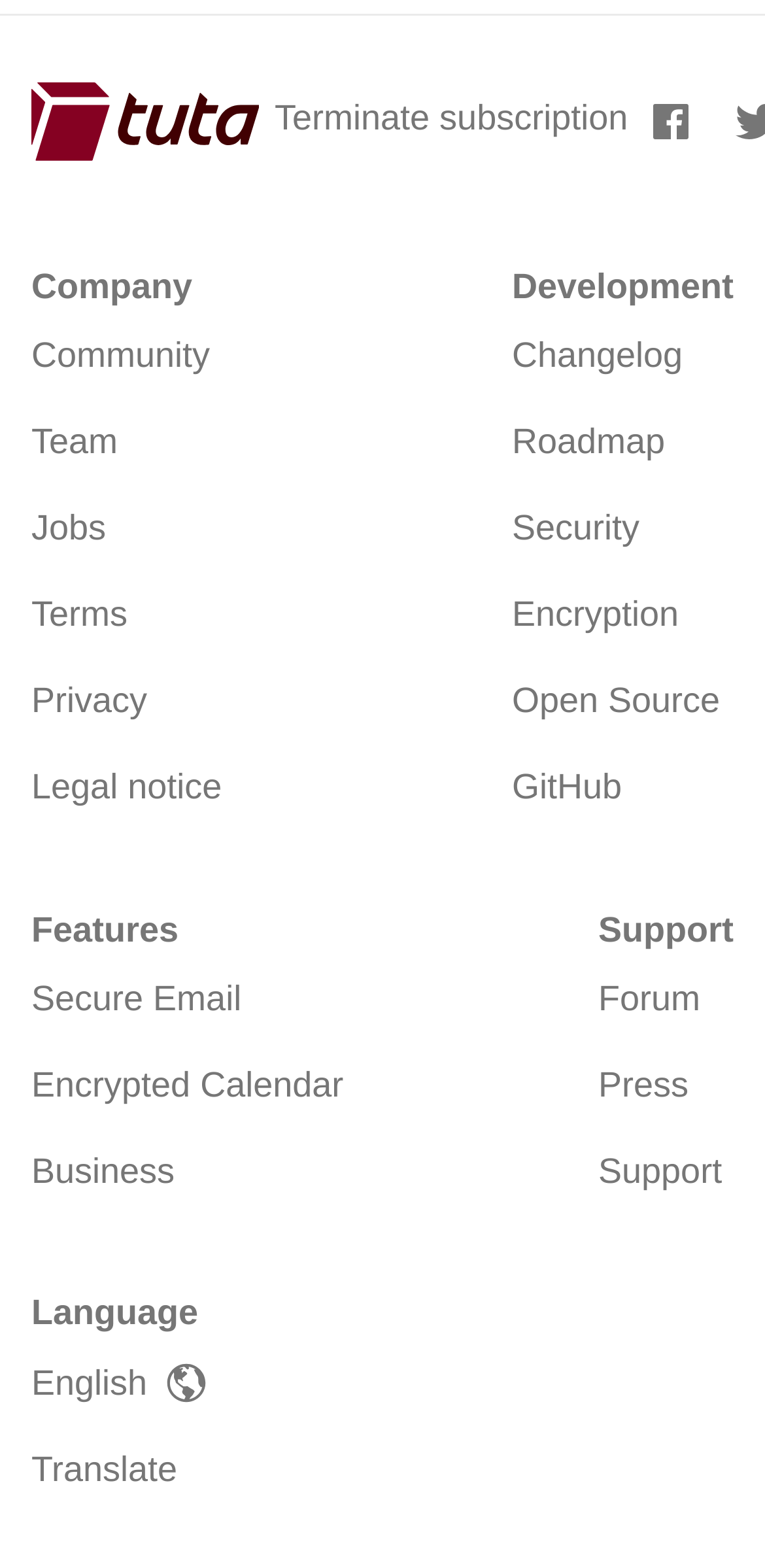Identify the bounding box coordinates of the clickable region to carry out the given instruction: "Get Support".

[0.782, 0.611, 0.959, 0.666]